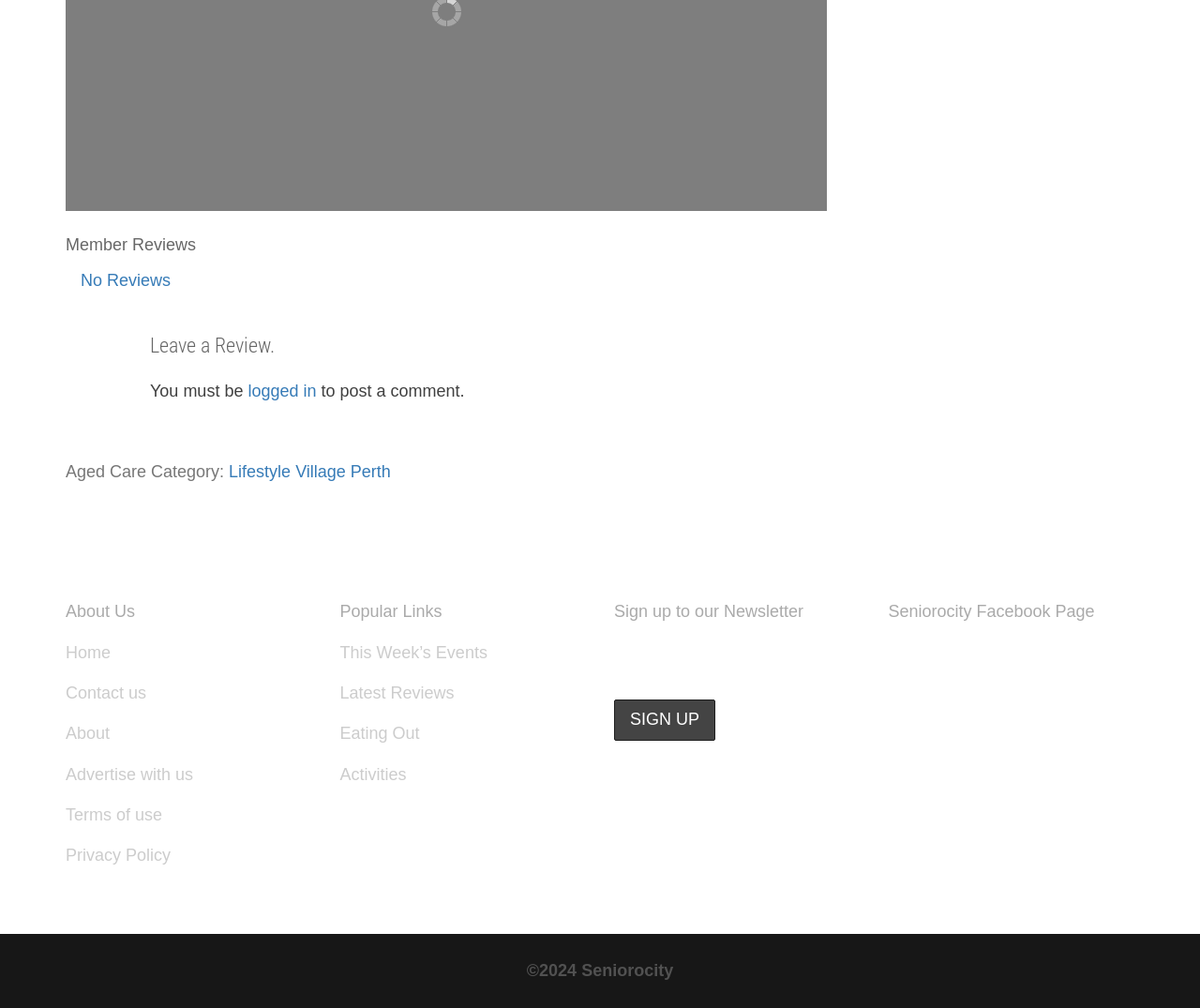What is required to post a comment? Observe the screenshot and provide a one-word or short phrase answer.

logged in